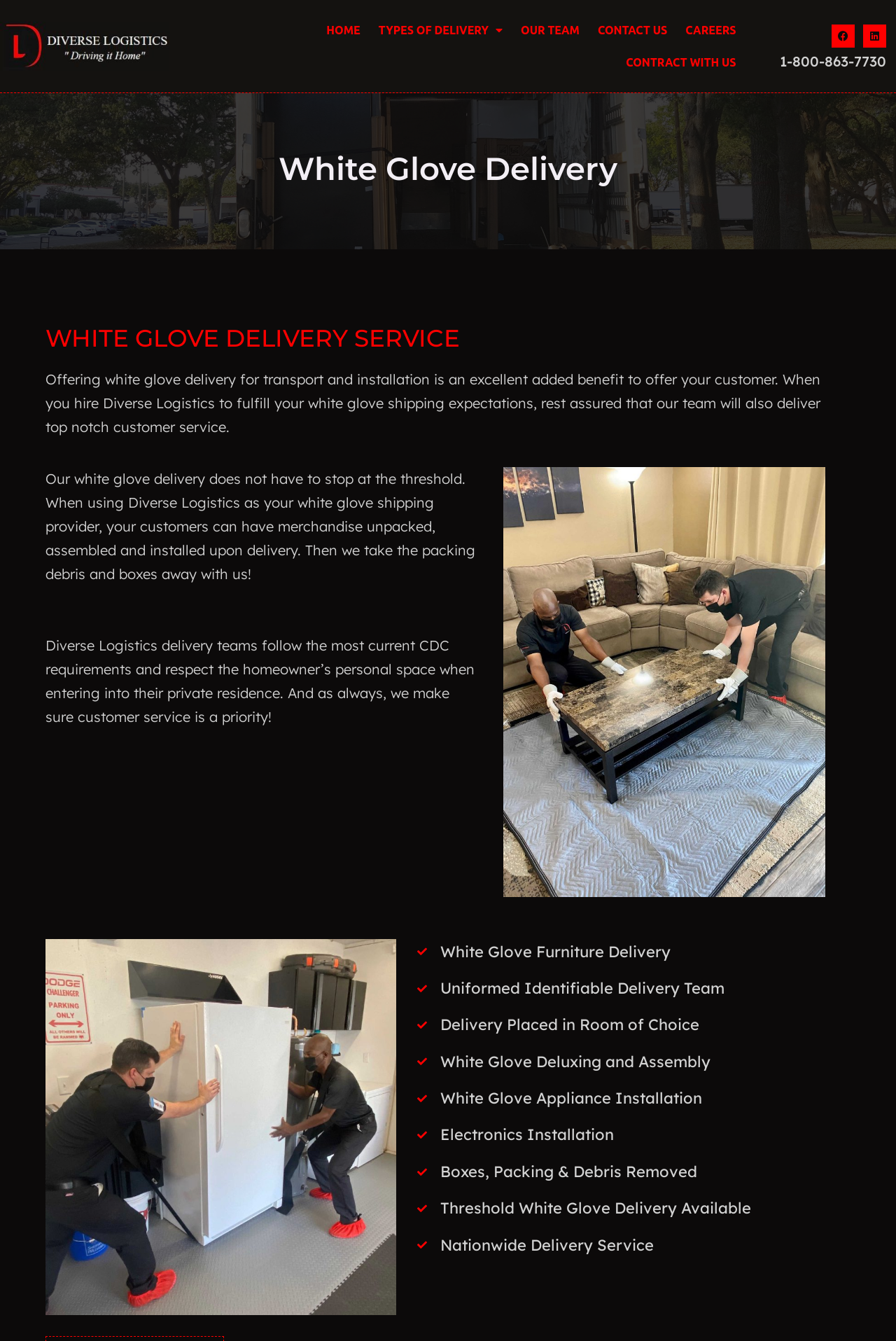Could you identify the text that serves as the heading for this webpage?

White Glove Delivery